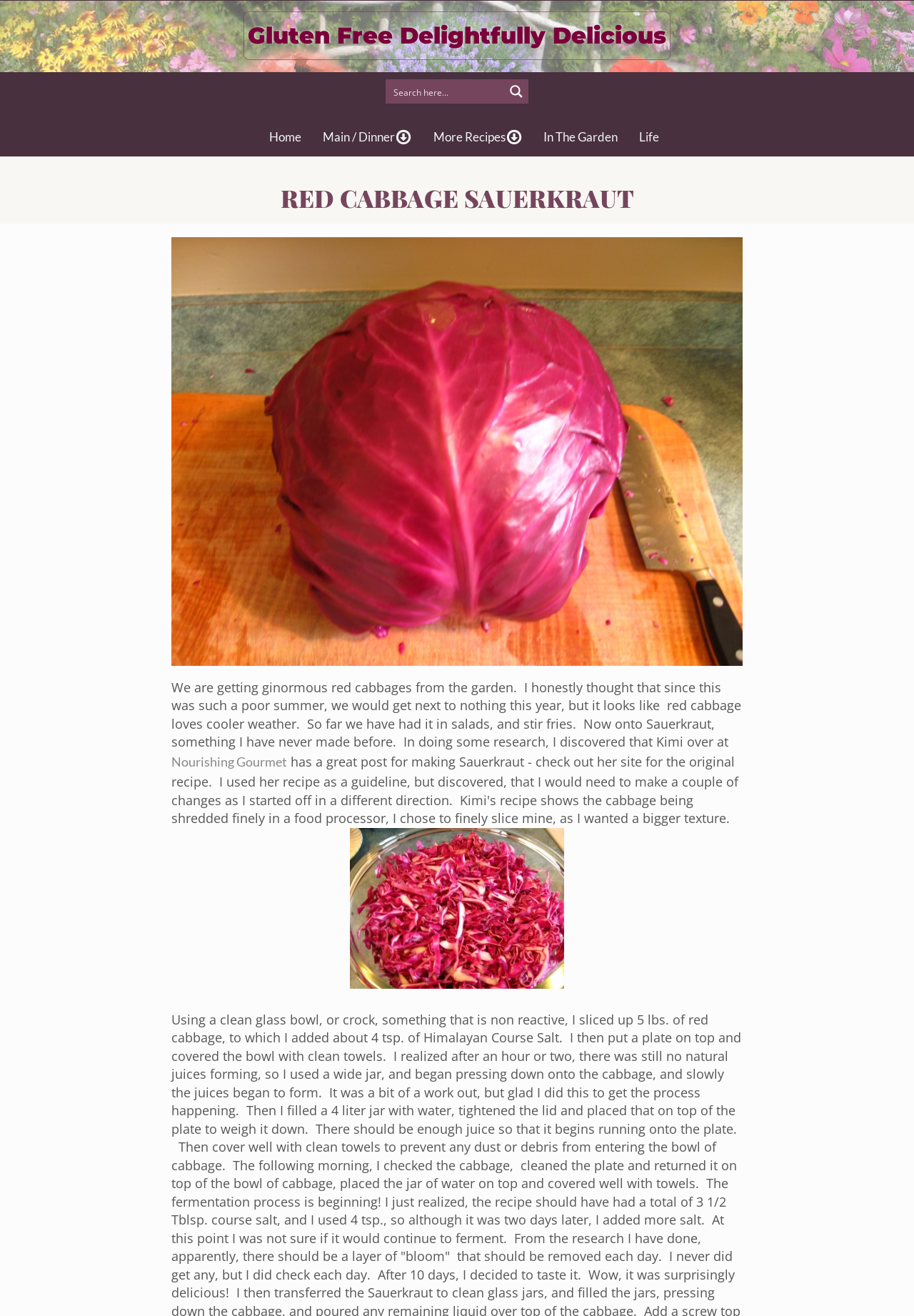Please identify the bounding box coordinates of the region to click in order to complete the task: "Click on the 'Freshwater Fish Tank Temperature: A Guide to Keeping Your Fish Happy and Healthy' article". The coordinates must be four float numbers between 0 and 1, specified as [left, top, right, bottom].

None